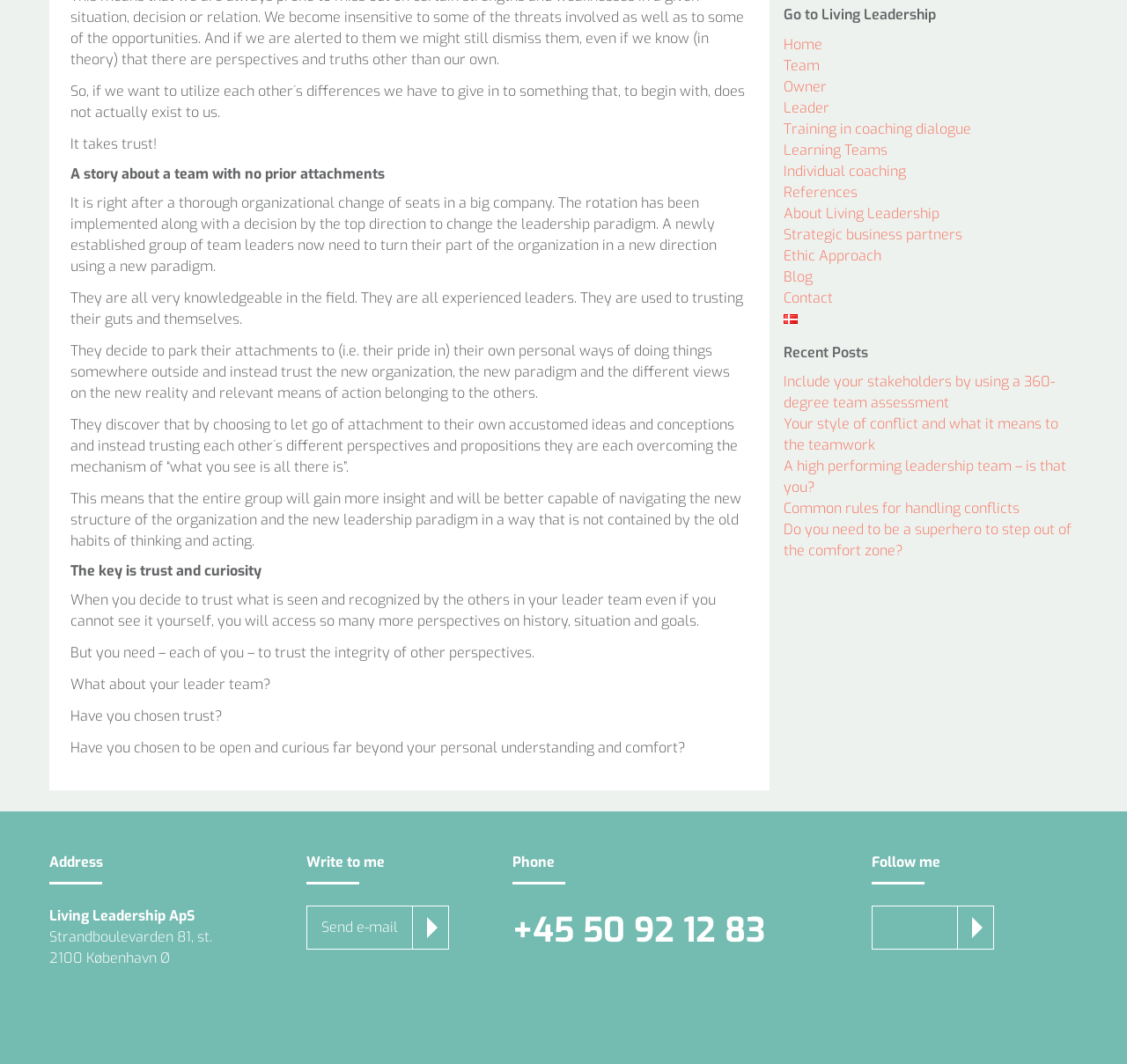Locate the UI element described by +45 50 92 12 83 in the provided webpage screenshot. Return the bounding box coordinates in the format (top-left x, top-left y, bottom-right x, bottom-right y), ensuring all values are between 0 and 1.

[0.454, 0.853, 0.679, 0.895]